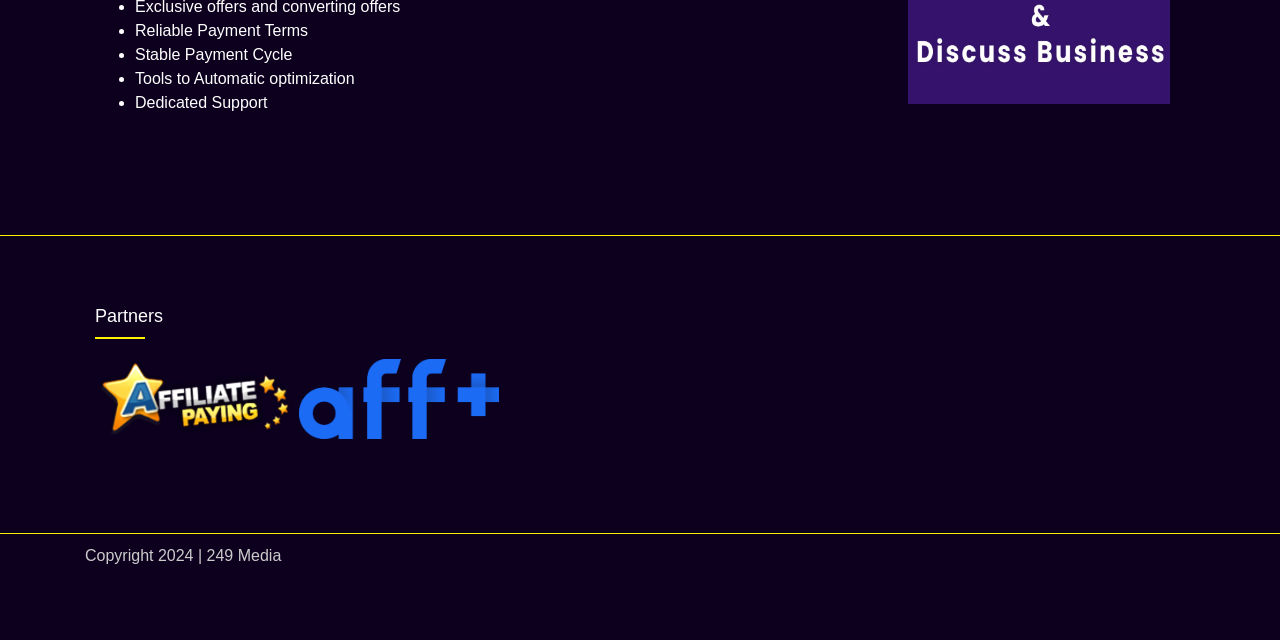Using the provided description: "alt="Affiliate Paying"", find the bounding box coordinates of the corresponding UI element. The output should be four float numbers between 0 and 1, in the format [left, top, right, bottom].

[0.074, 0.609, 0.234, 0.635]